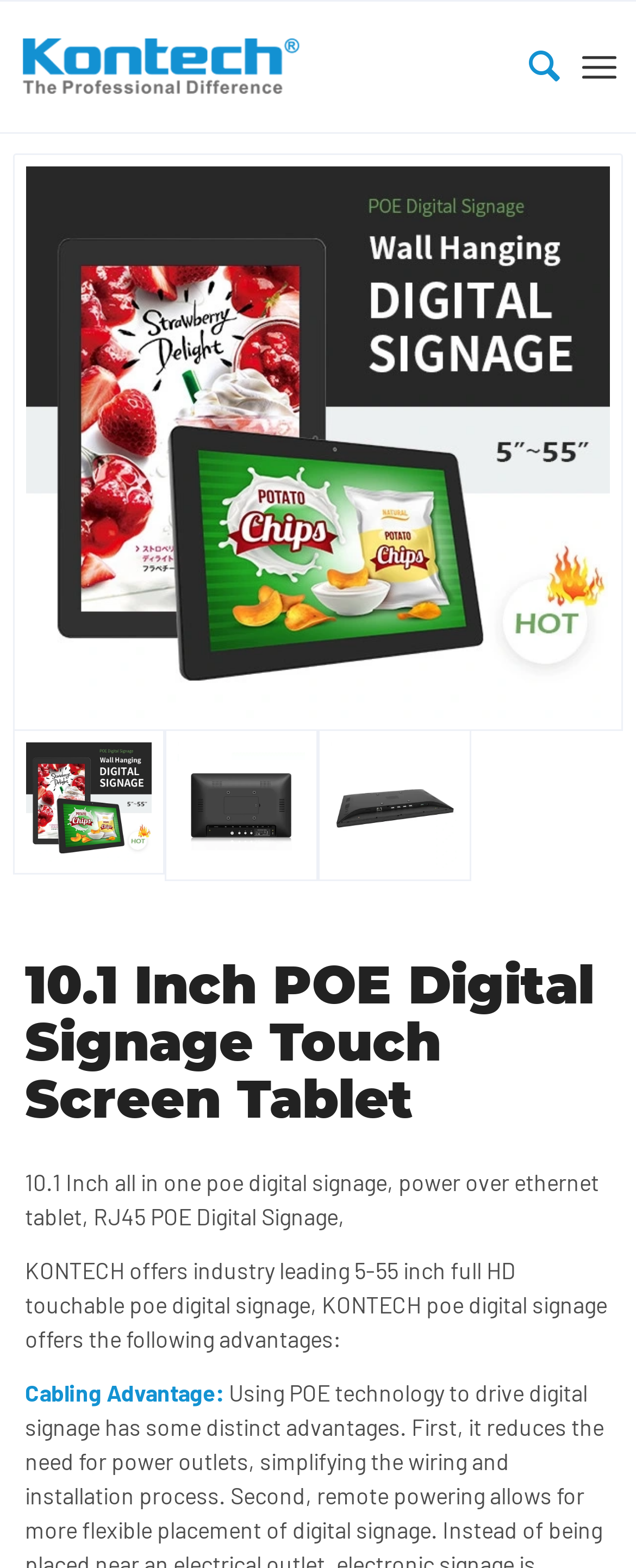How many inches of full HD touchable POE digital signage does KONTECH offer?
Can you provide an in-depth and detailed response to the question?

I found the range of inches of full HD touchable POE digital signage offered by KONTECH by looking at the static text element with the text 'KONTECH offers industry leading 5-55 inch full HD touchable poe digital signage...'.